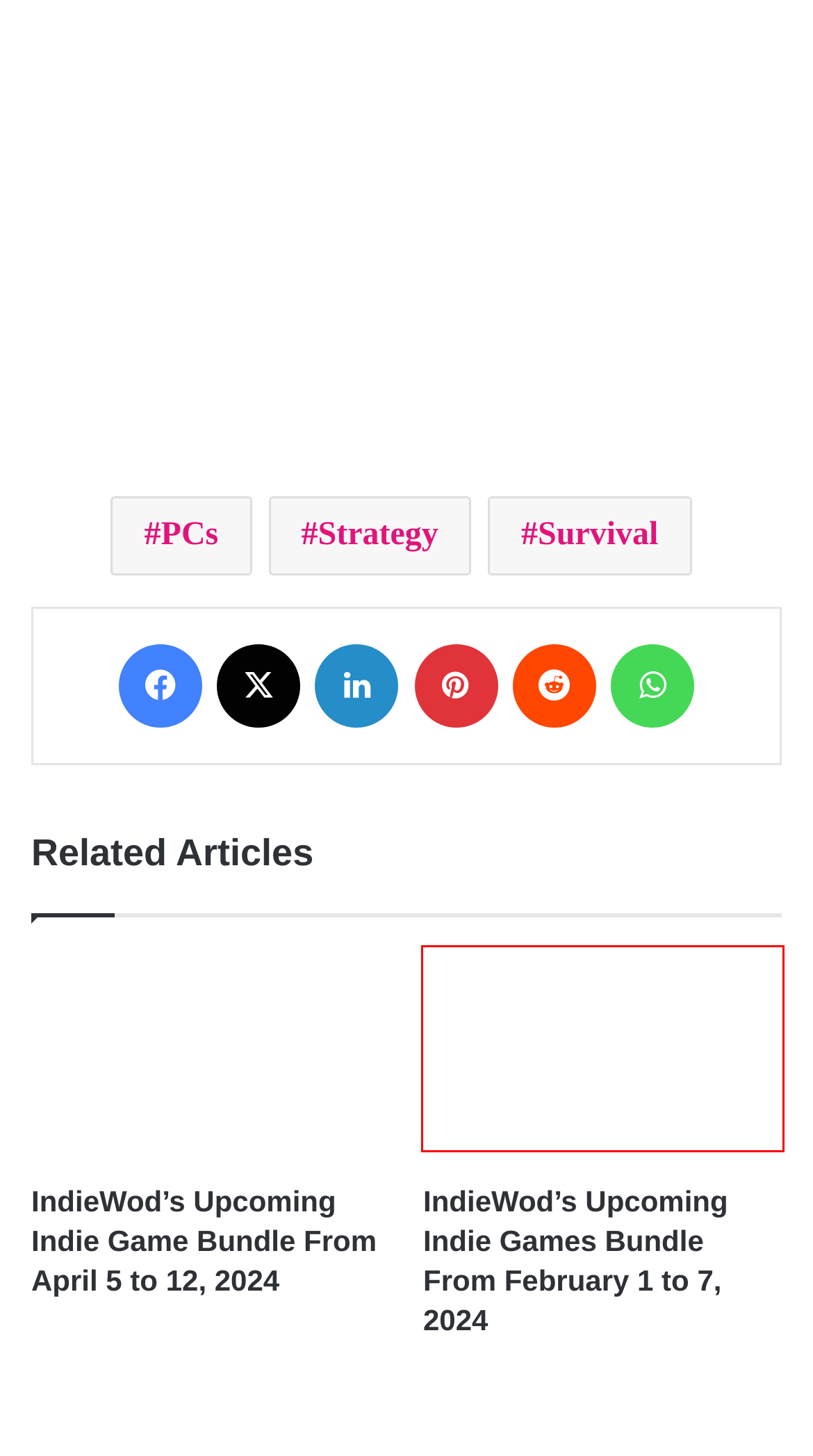Review the webpage screenshot and focus on the UI element within the red bounding box. Select the best-matching webpage description for the new webpage that follows after clicking the highlighted element. Here are the candidates:
A. Pizza Tower The Noise Update Is Now Available
B. Terms & Conditions - IndieWod
C. PCs - IndieWod
D. IndieWod's Upcoming Indie Game Bundle From April 5 To 12, 2024
E. IndieWod's Upcoming Indie Games Bundle From December 8 To 14, 2023
F. IndieWod - Indie Game News, Reviews, And More
G. IndieWod's Upcoming Indie Games Bundle From February 1 To 7, 2024
H. Strategy - IndieWod

G